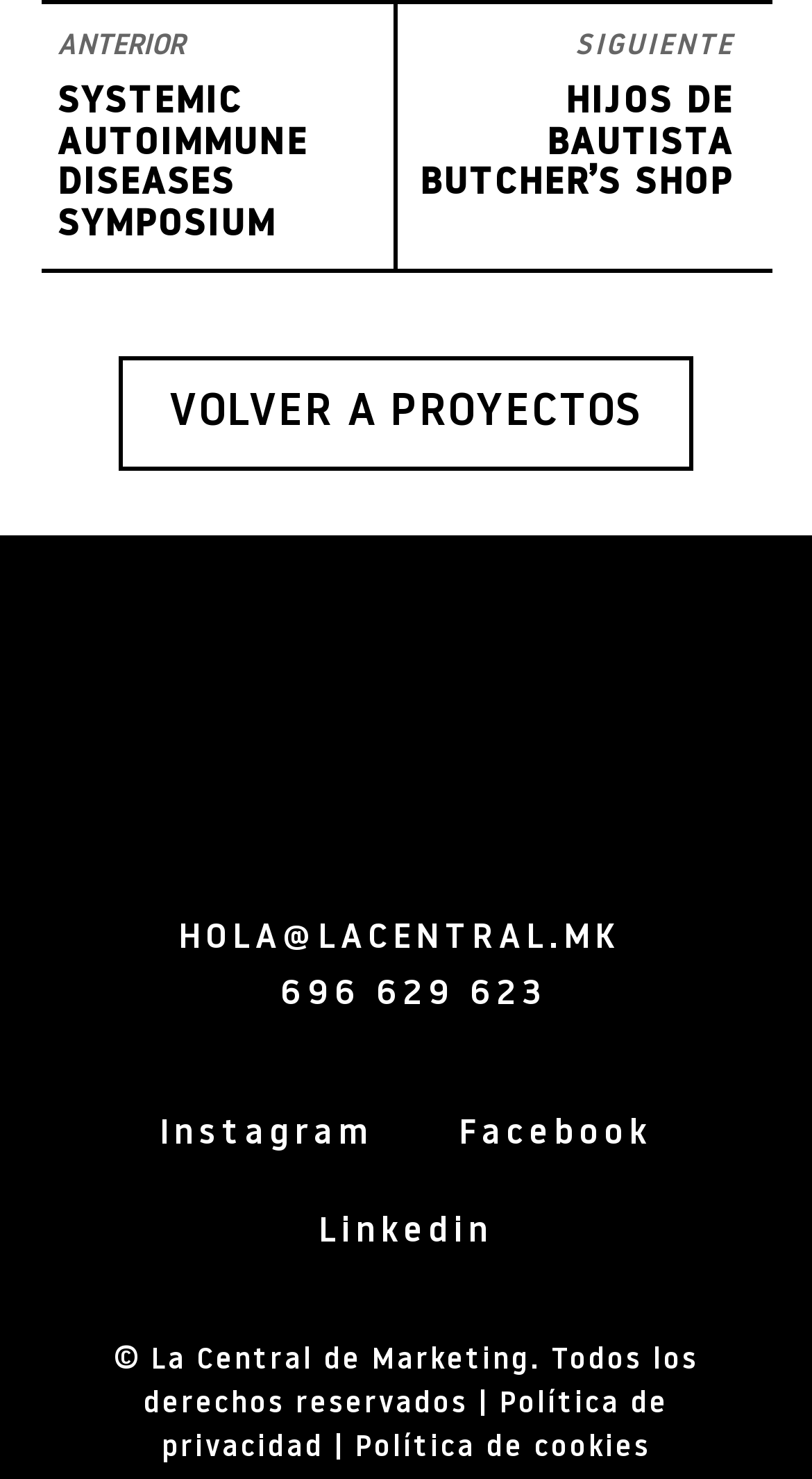Identify the bounding box coordinates of the clickable region required to complete the instruction: "Go back to projects". The coordinates should be given as four float numbers within the range of 0 and 1, i.e., [left, top, right, bottom].

[0.147, 0.241, 0.853, 0.318]